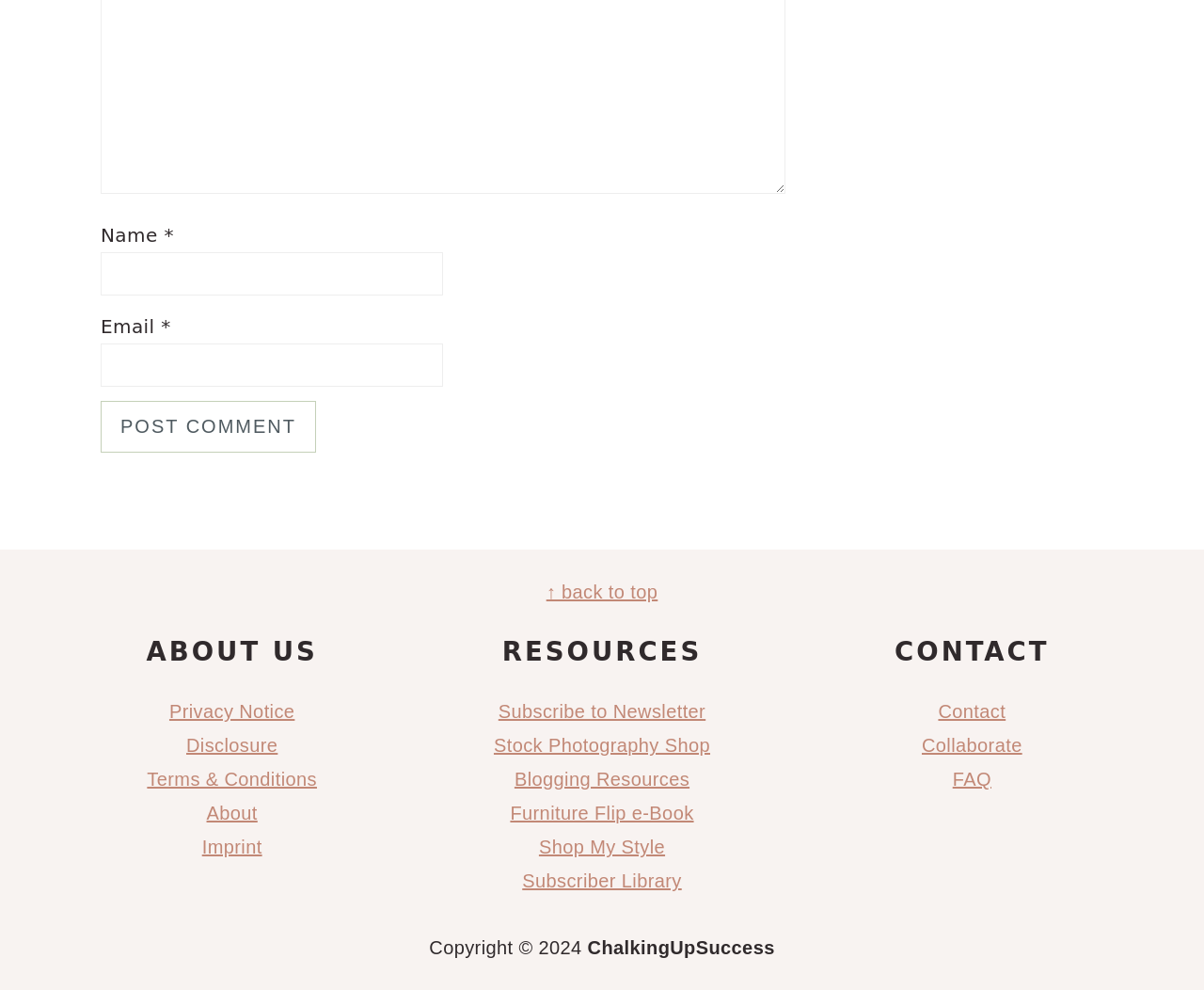Determine the bounding box coordinates of the UI element described by: "↑ back to top".

[0.454, 0.587, 0.546, 0.608]